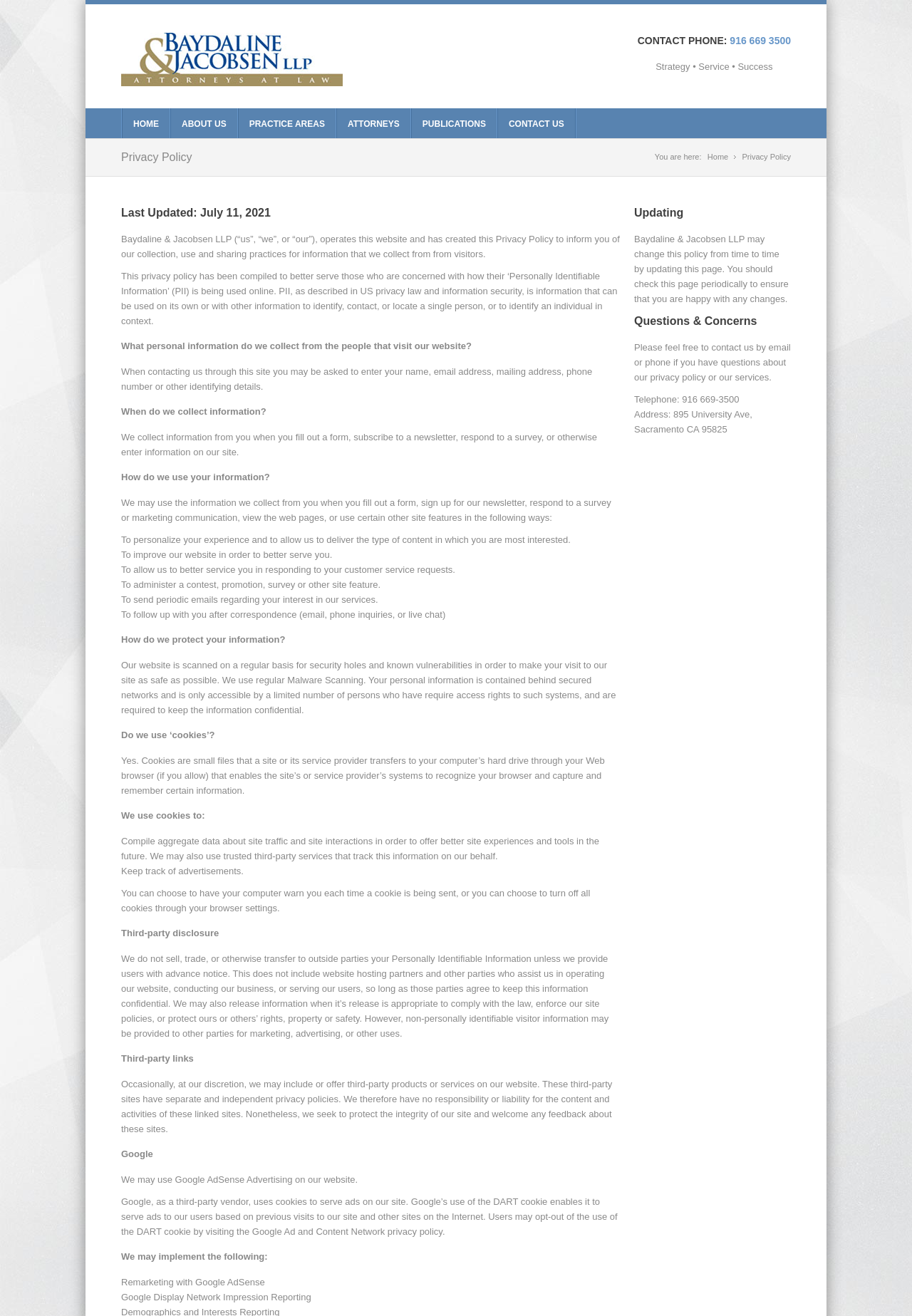Calculate the bounding box coordinates for the UI element based on the following description: "Home". Ensure the coordinates are four float numbers between 0 and 1, i.e., [left, top, right, bottom].

[0.134, 0.082, 0.186, 0.105]